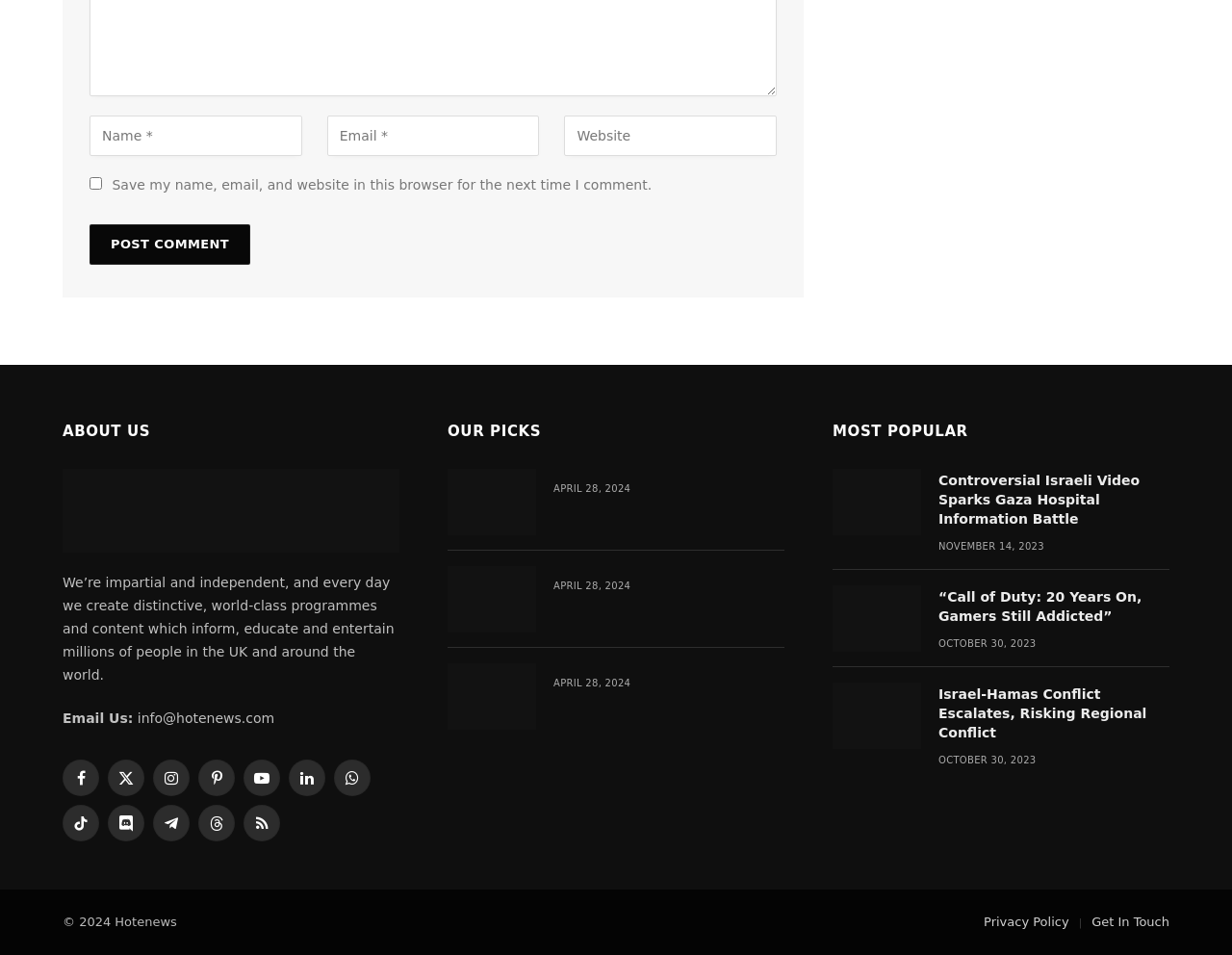Please specify the bounding box coordinates of the clickable region to carry out the following instruction: "Click the Post Comment button". The coordinates should be four float numbers between 0 and 1, in the format [left, top, right, bottom].

[0.073, 0.235, 0.203, 0.278]